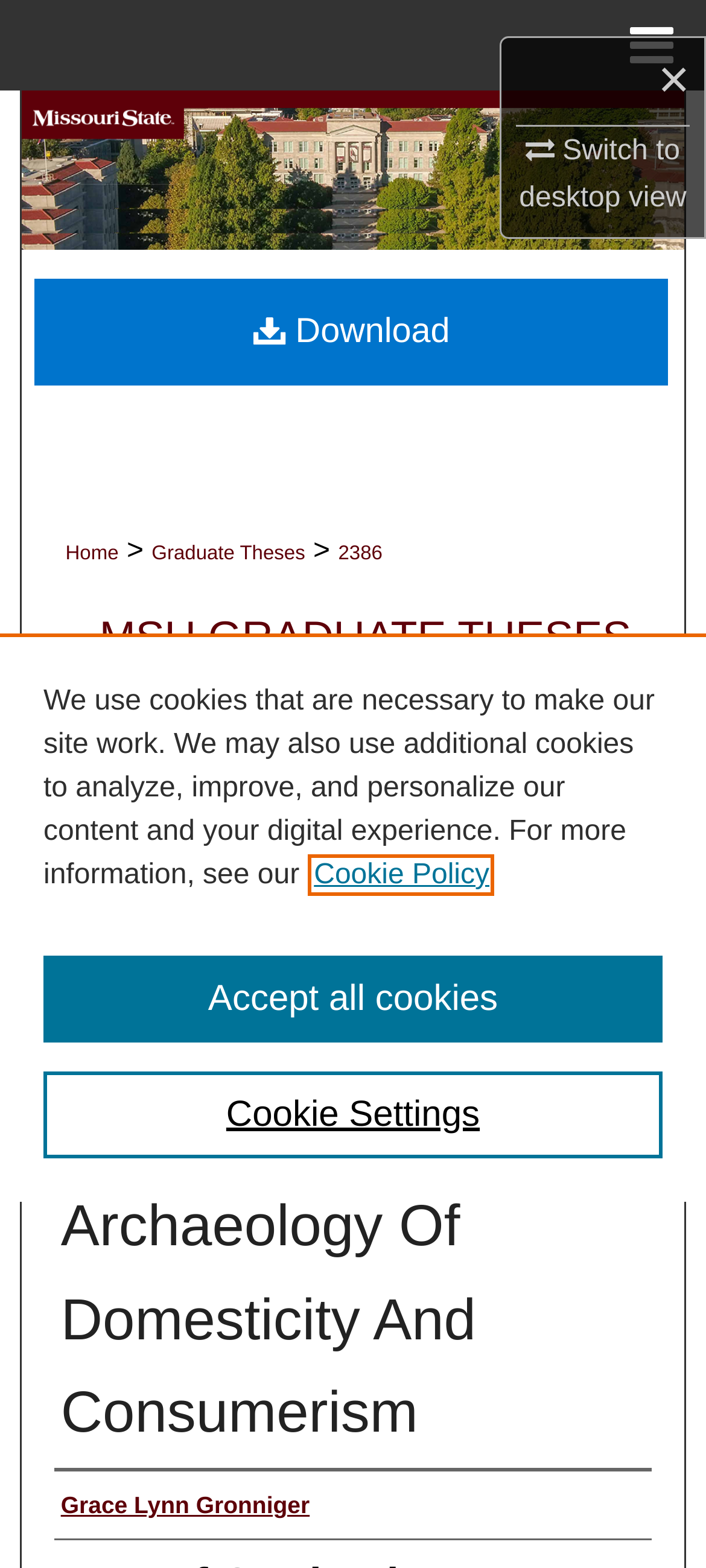Locate the bounding box coordinates of the element to click to perform the following action: 'Learn about 'BC Parks funding''. The coordinates should be given as four float values between 0 and 1, in the form of [left, top, right, bottom].

None